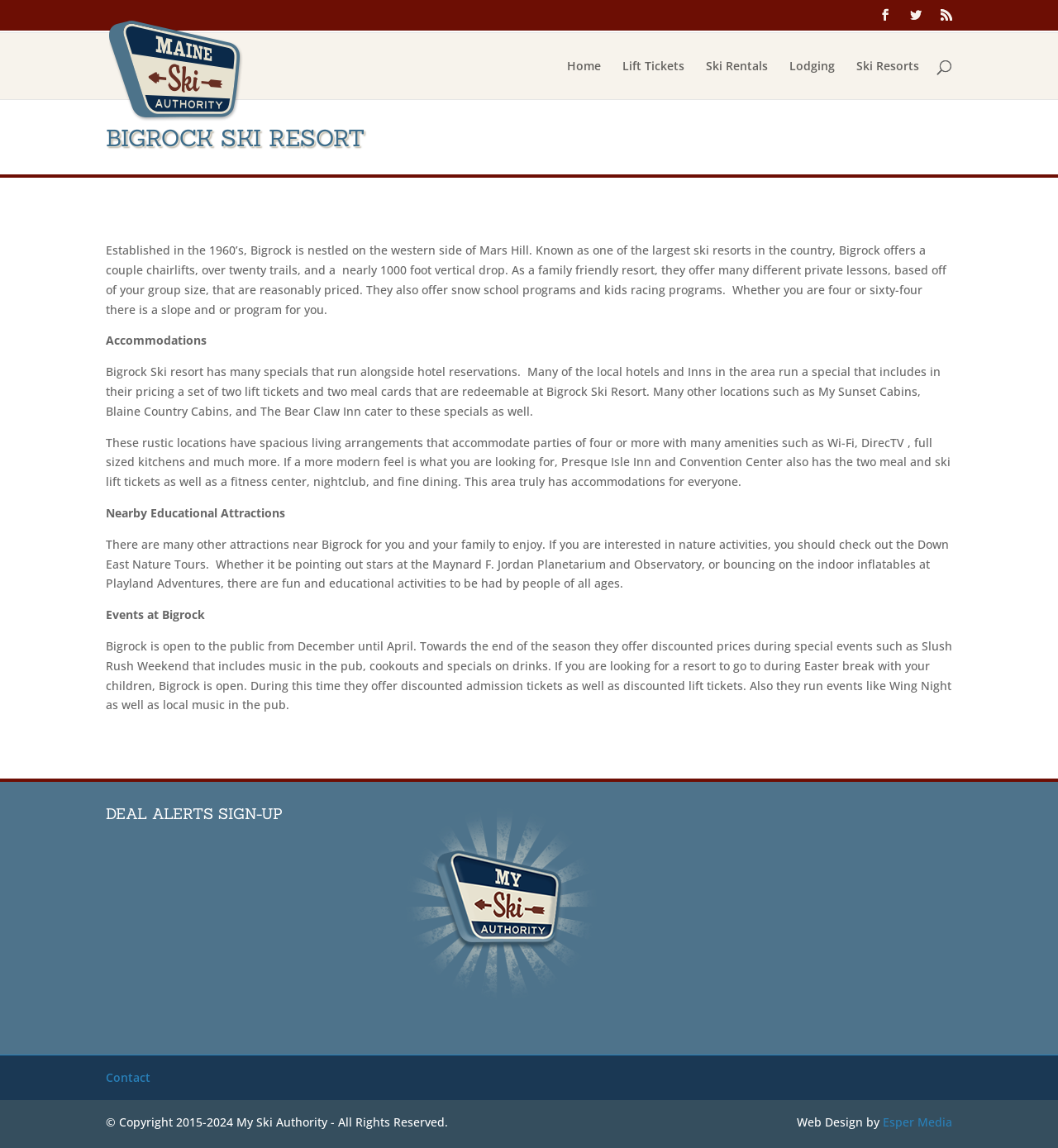Determine the bounding box coordinates of the clickable area required to perform the following instruction: "Go to Home page". The coordinates should be represented as four float numbers between 0 and 1: [left, top, right, bottom].

[0.536, 0.052, 0.568, 0.086]